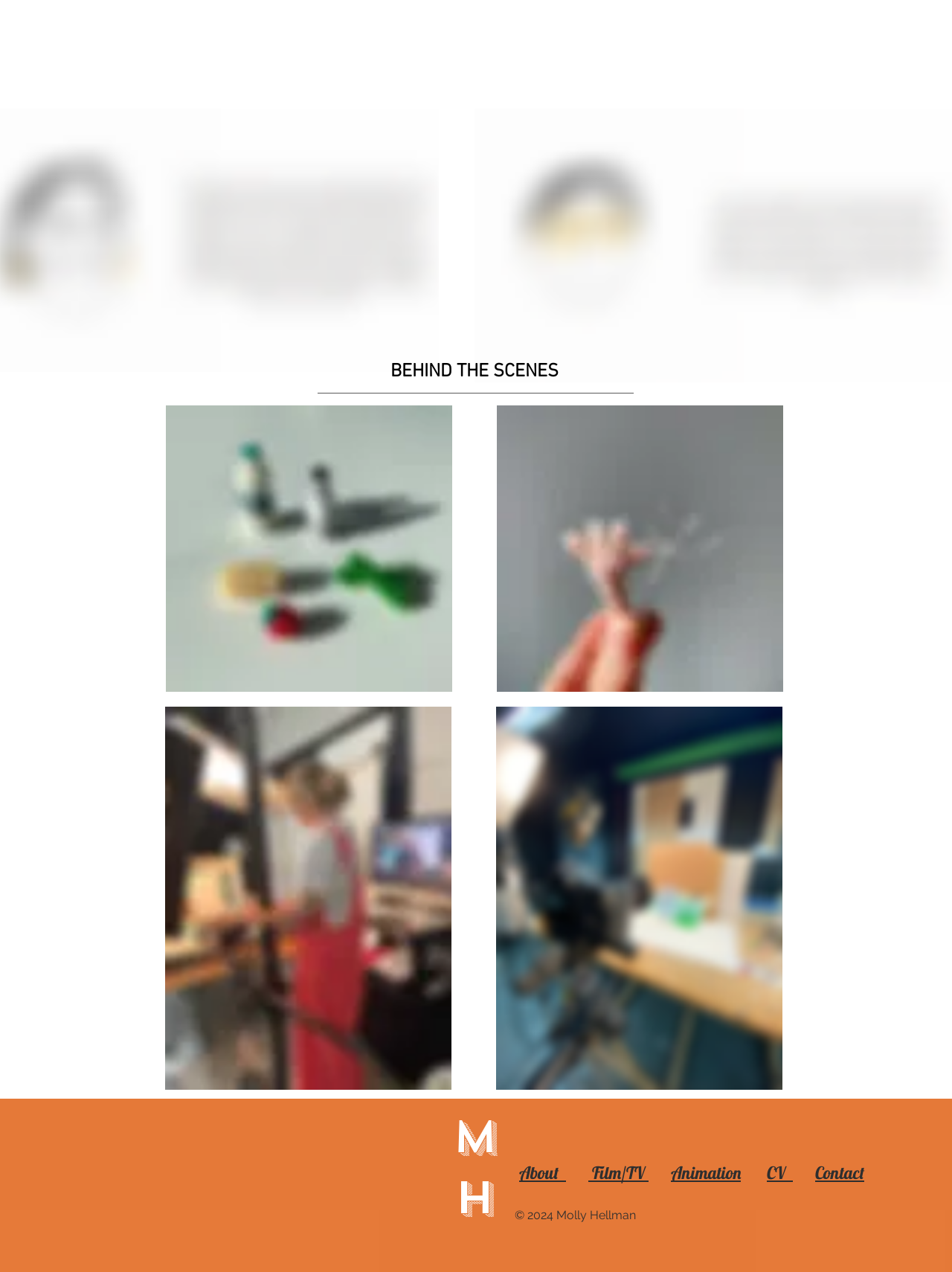Predict the bounding box coordinates of the area that should be clicked to accomplish the following instruction: "View behind the scenes". The bounding box coordinates should consist of four float numbers between 0 and 1, i.e., [left, top, right, bottom].

[0.118, 0.281, 0.884, 0.301]